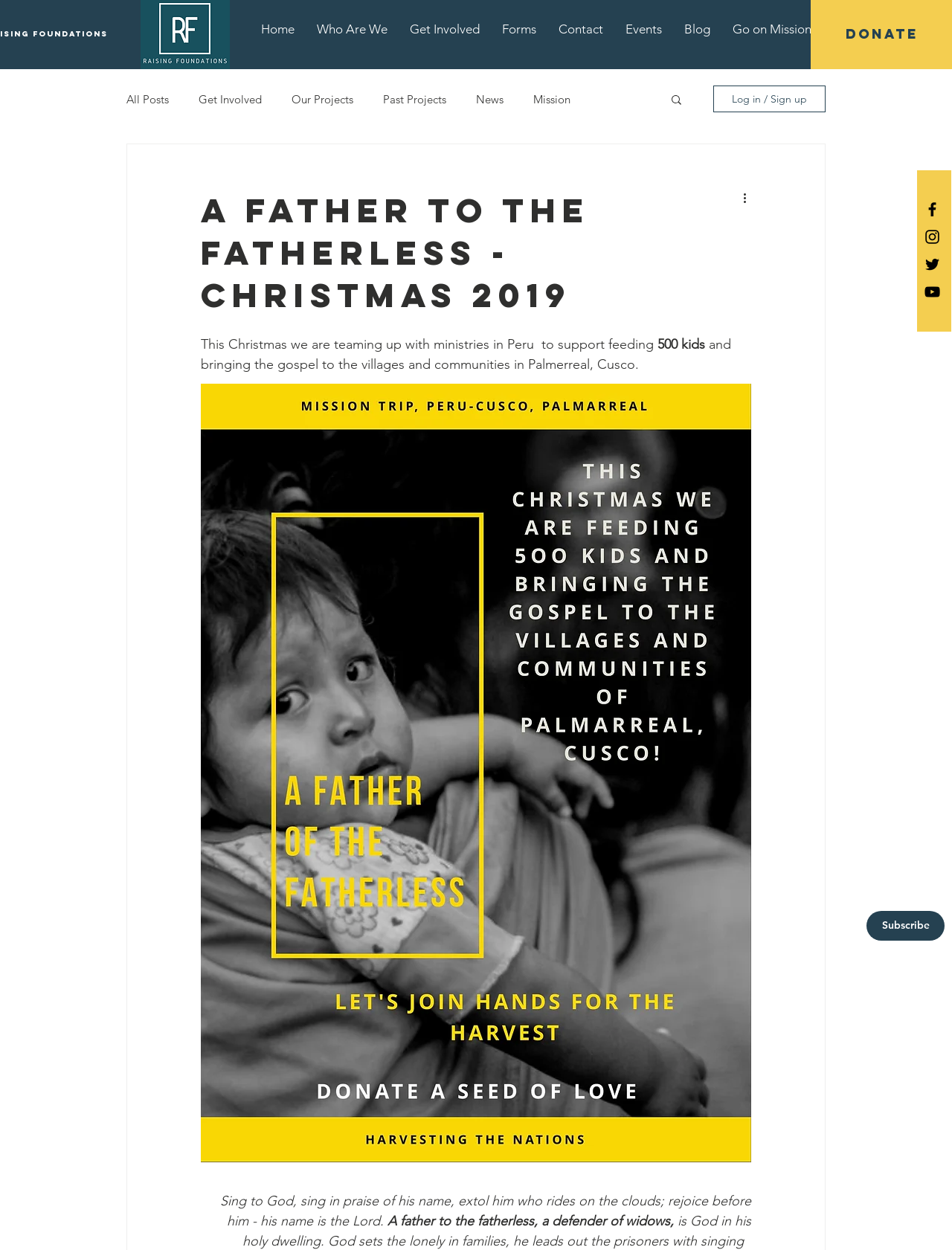Find the UI element described as: "alt="logo"" and predict its bounding box coordinates. Ensure the coordinates are four float numbers between 0 and 1, [left, top, right, bottom].

None